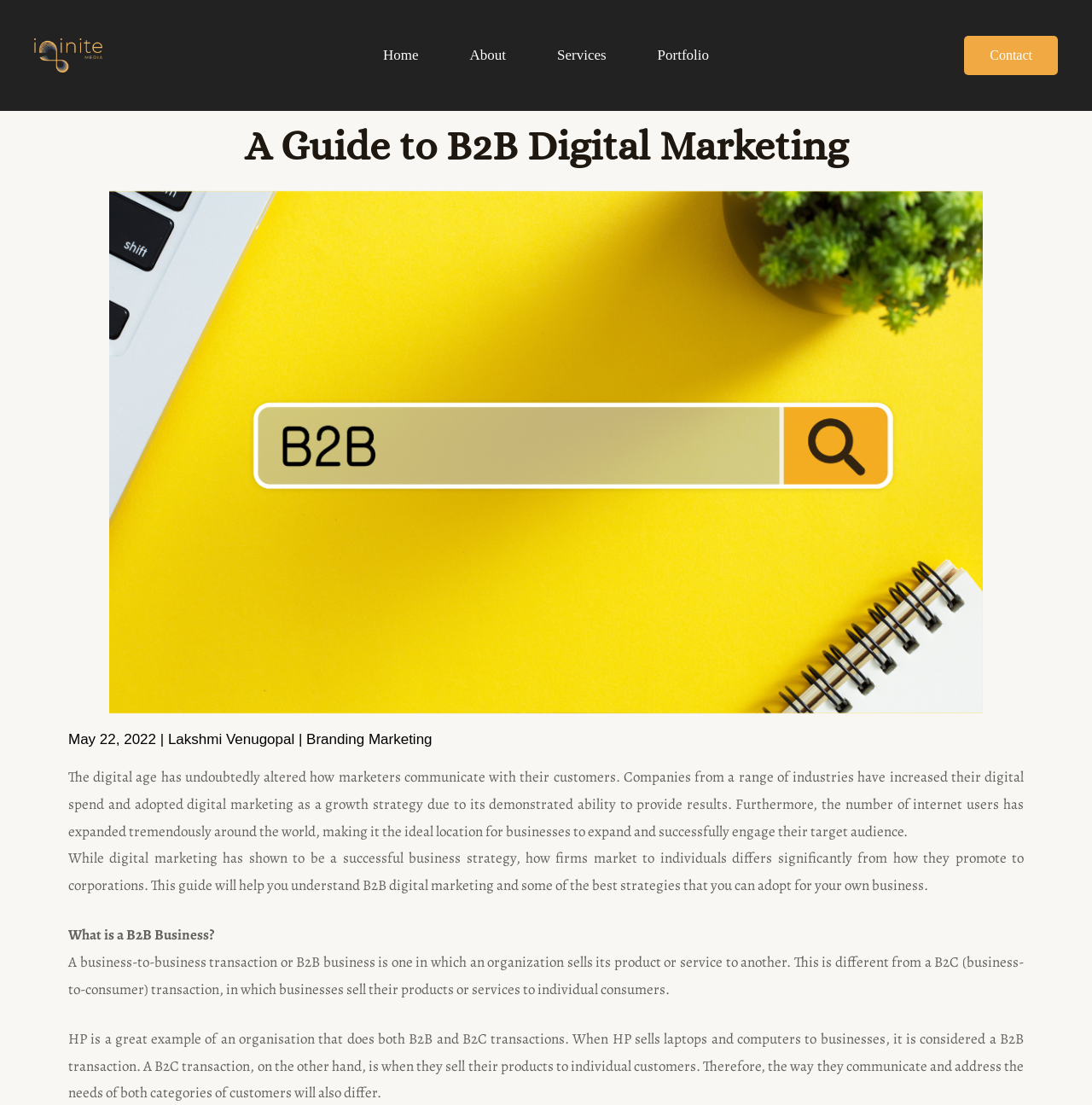Give a one-word or short-phrase answer to the following question: 
What is the purpose of this guide?

To understand B2B digital marketing